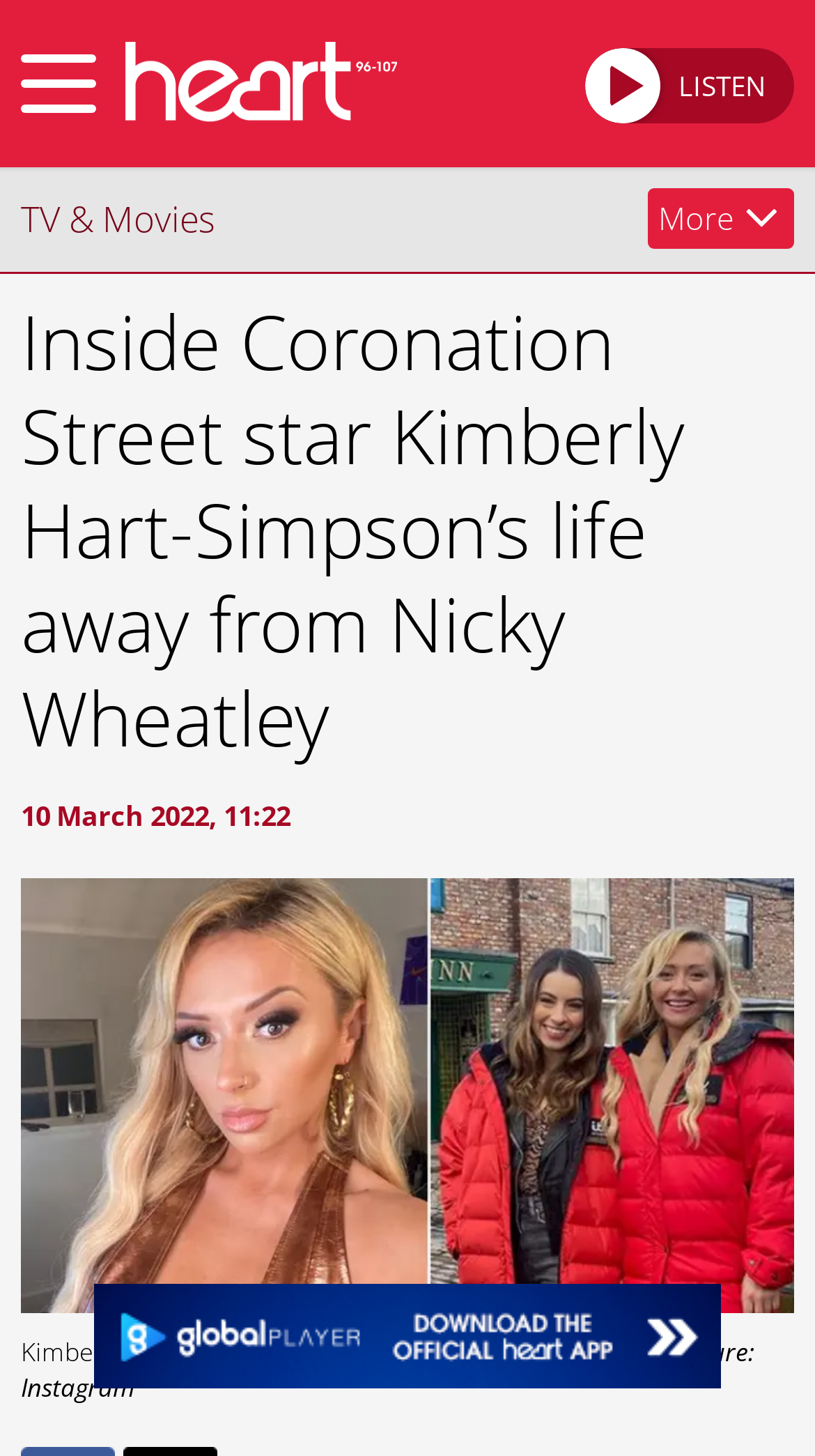Provide a single word or phrase answer to the question: 
What is the category of the article?

TV & Movies